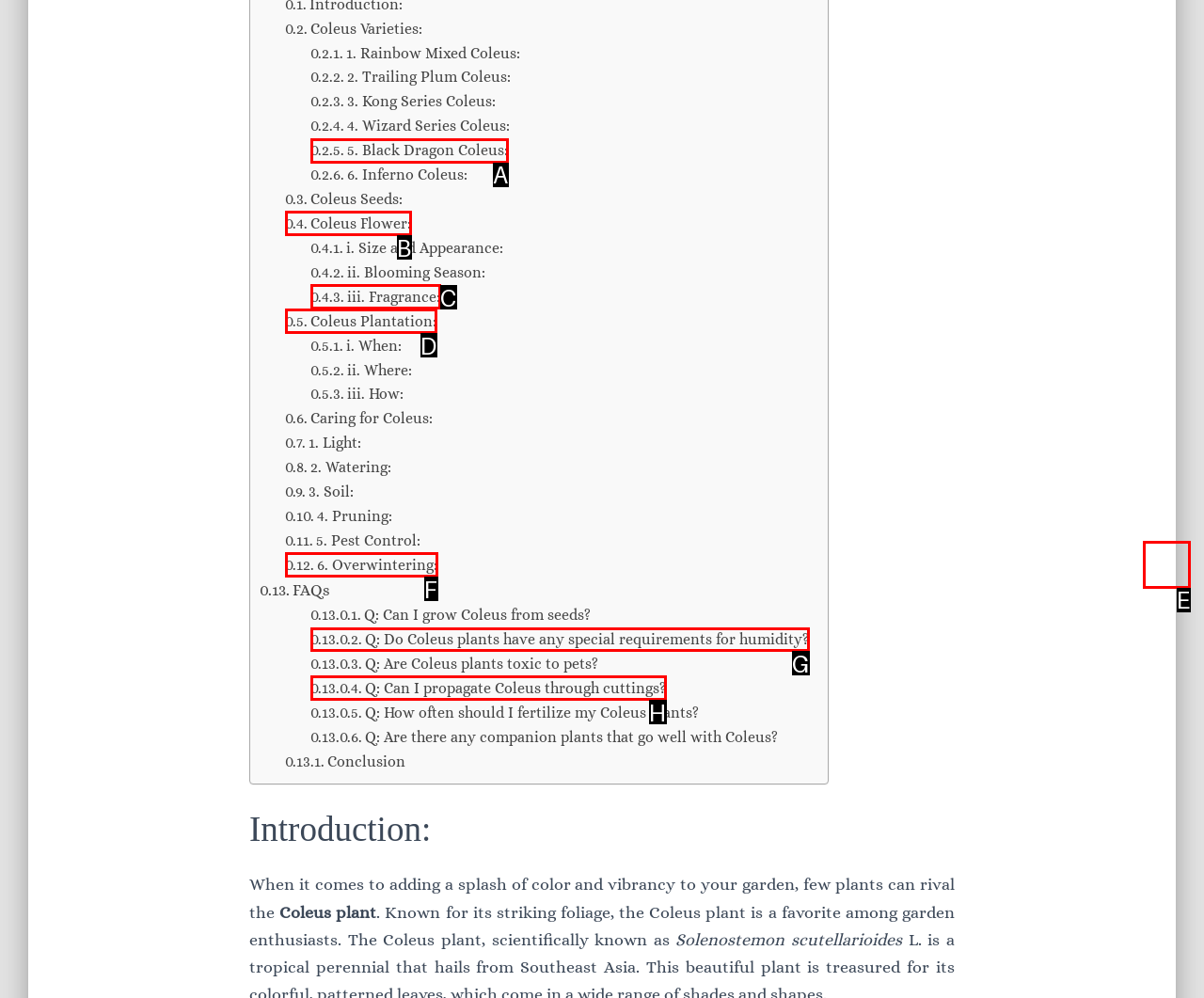Tell me which one HTML element best matches the description: 5. Black Dragon Coleus:
Answer with the option's letter from the given choices directly.

A